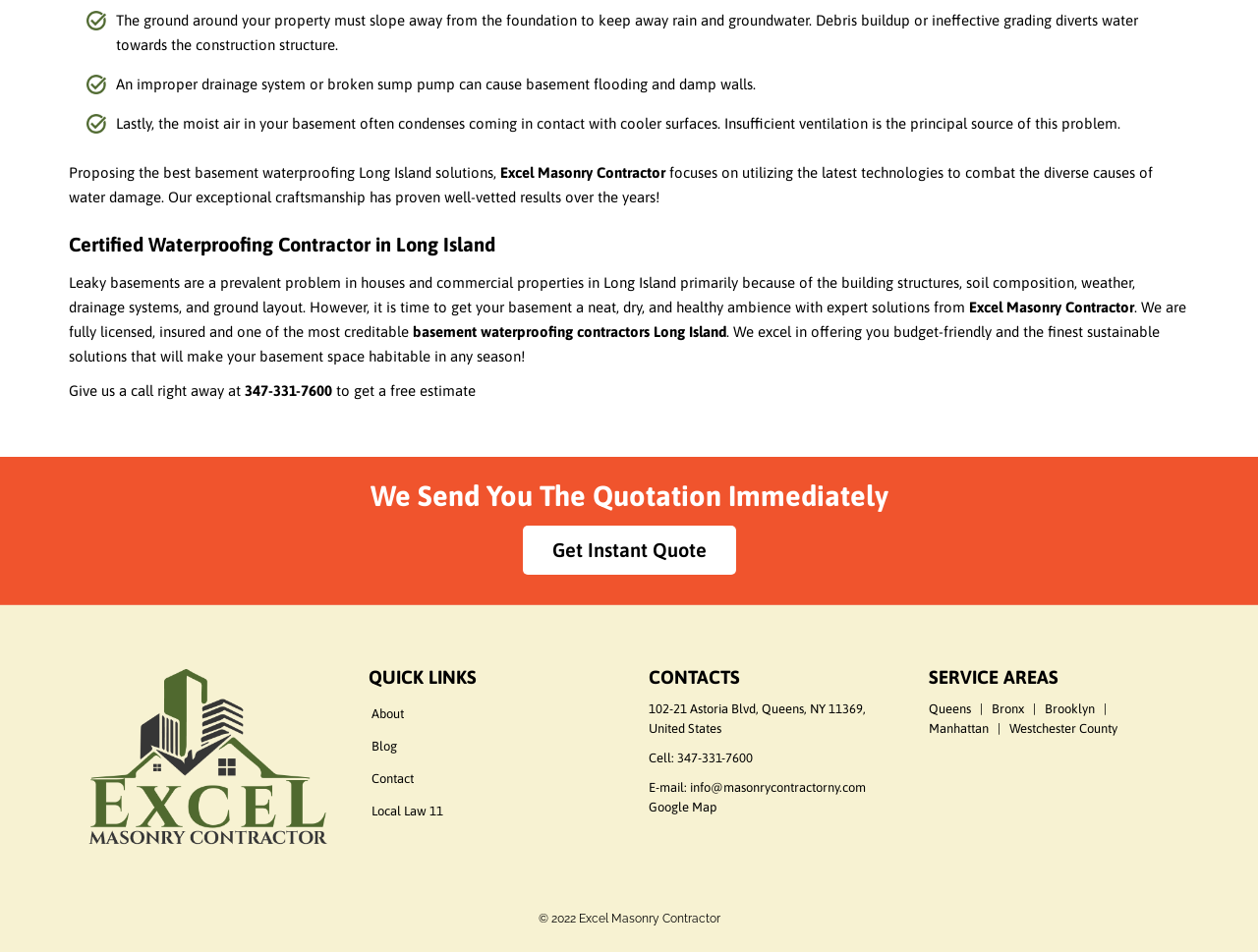What are the service areas of Excel Masonry Contractor? Based on the screenshot, please respond with a single word or phrase.

Queens, Bronx, Brooklyn, Manhattan, Westchester County